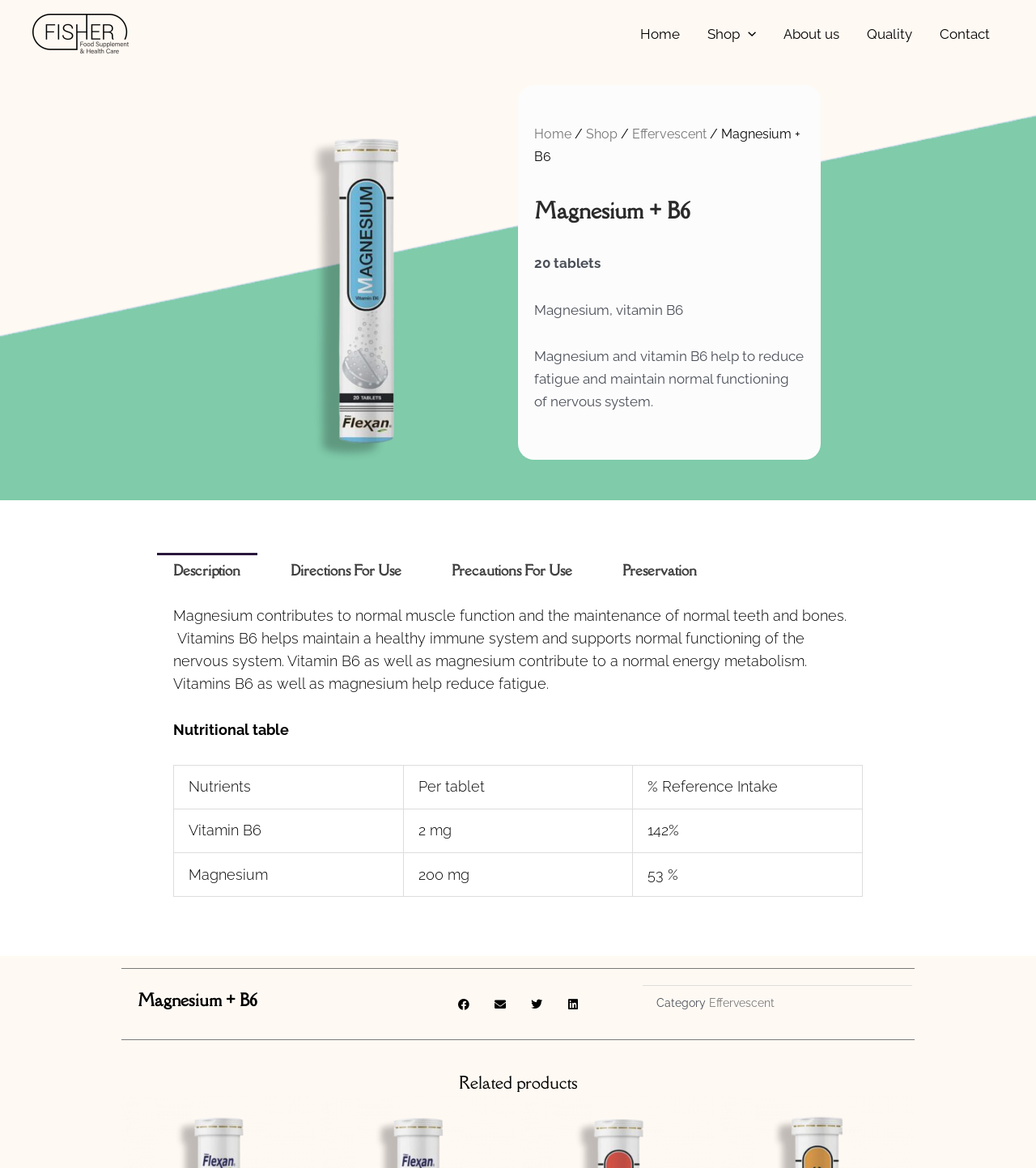What is the function of Vitamin B6?
Observe the image and answer the question with a one-word or short phrase response.

Maintain a healthy immune system